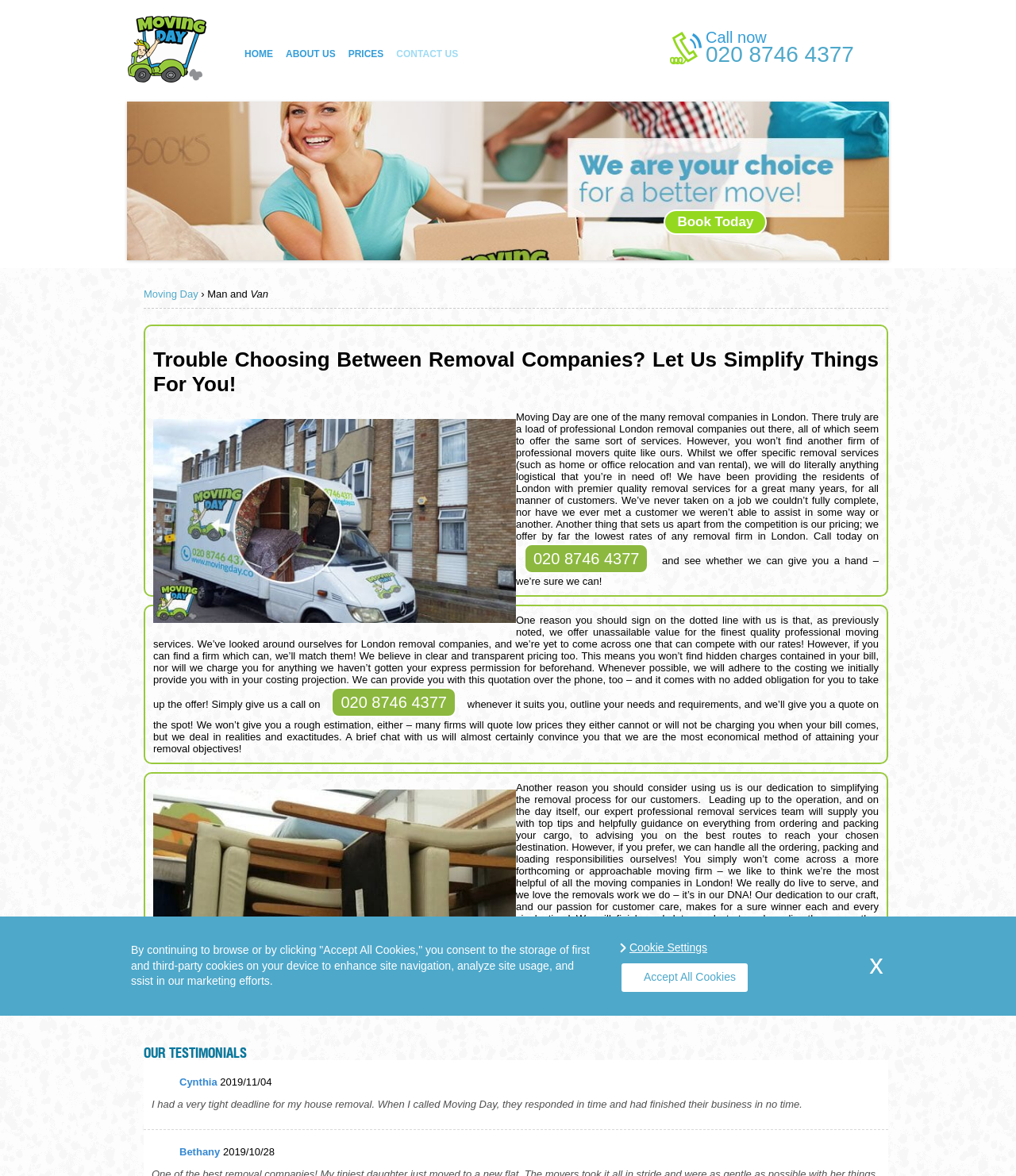Give a one-word or short phrase answer to this question: 
What is the name of the company?

Moving Day